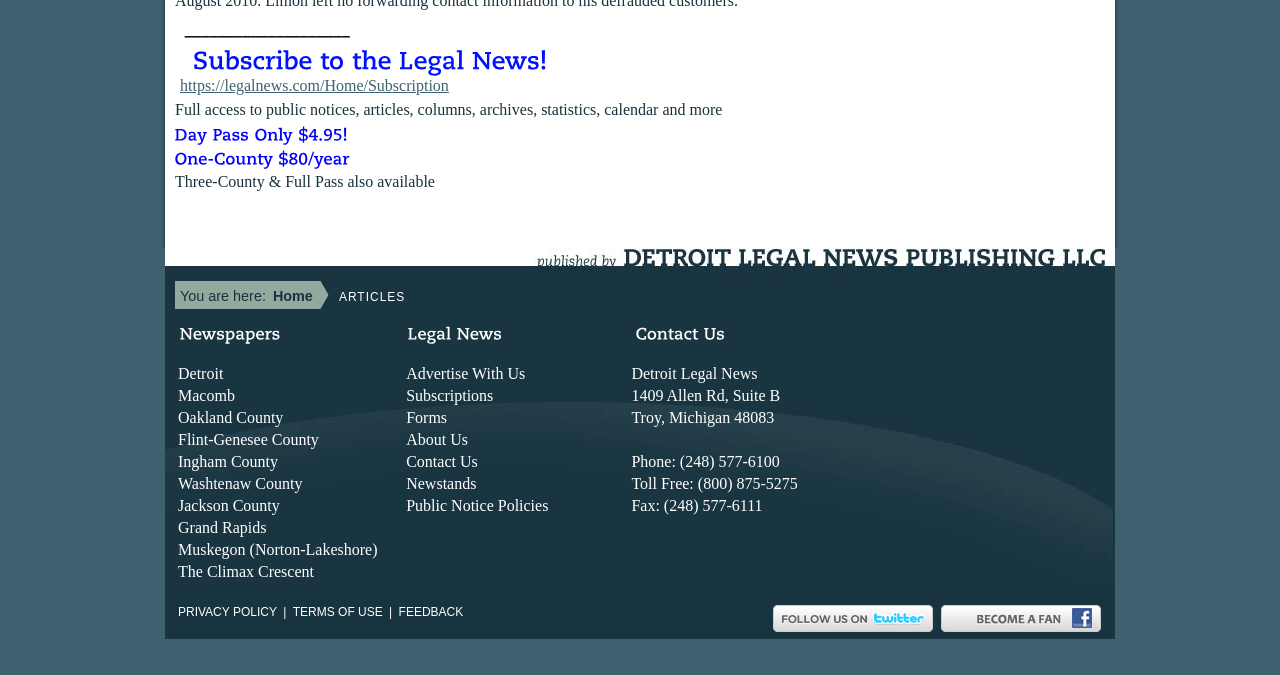Identify the bounding box coordinates for the UI element mentioned here: "parent_node: Email name="form_fields[email]" placeholder="Email"". Provide the coordinates as four float values between 0 and 1, i.e., [left, top, right, bottom].

None